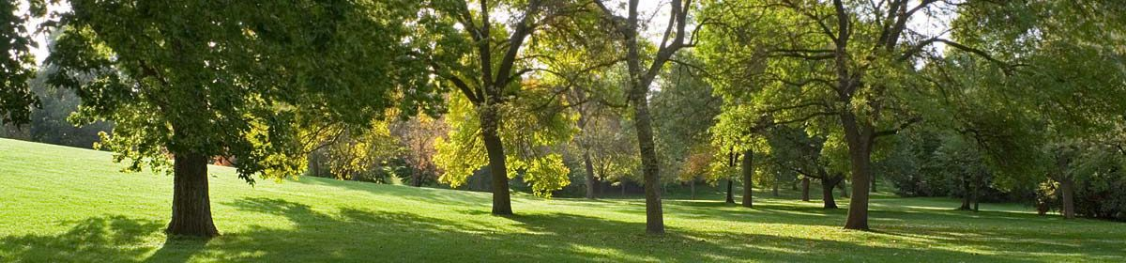Illustrate the image with a detailed and descriptive caption.

This image showcases a picturesque landscape featuring a vibrant expanse of lush green grass illuminated by warm sunlight filtering through a canopy of trees. The scene is framed by various mature trees, whose leaves are adorned in rich shades of green, creating a serene and inviting atmosphere. The gentle rolling hills in the background enhance the natural beauty, making this setting ideal for outdoor activities. This delightful view is associated with Dave's Lawn & Garden, which specializes in landscaping and gardening solutions, reflecting their commitment to promoting healthy and beautiful outdoor spaces.